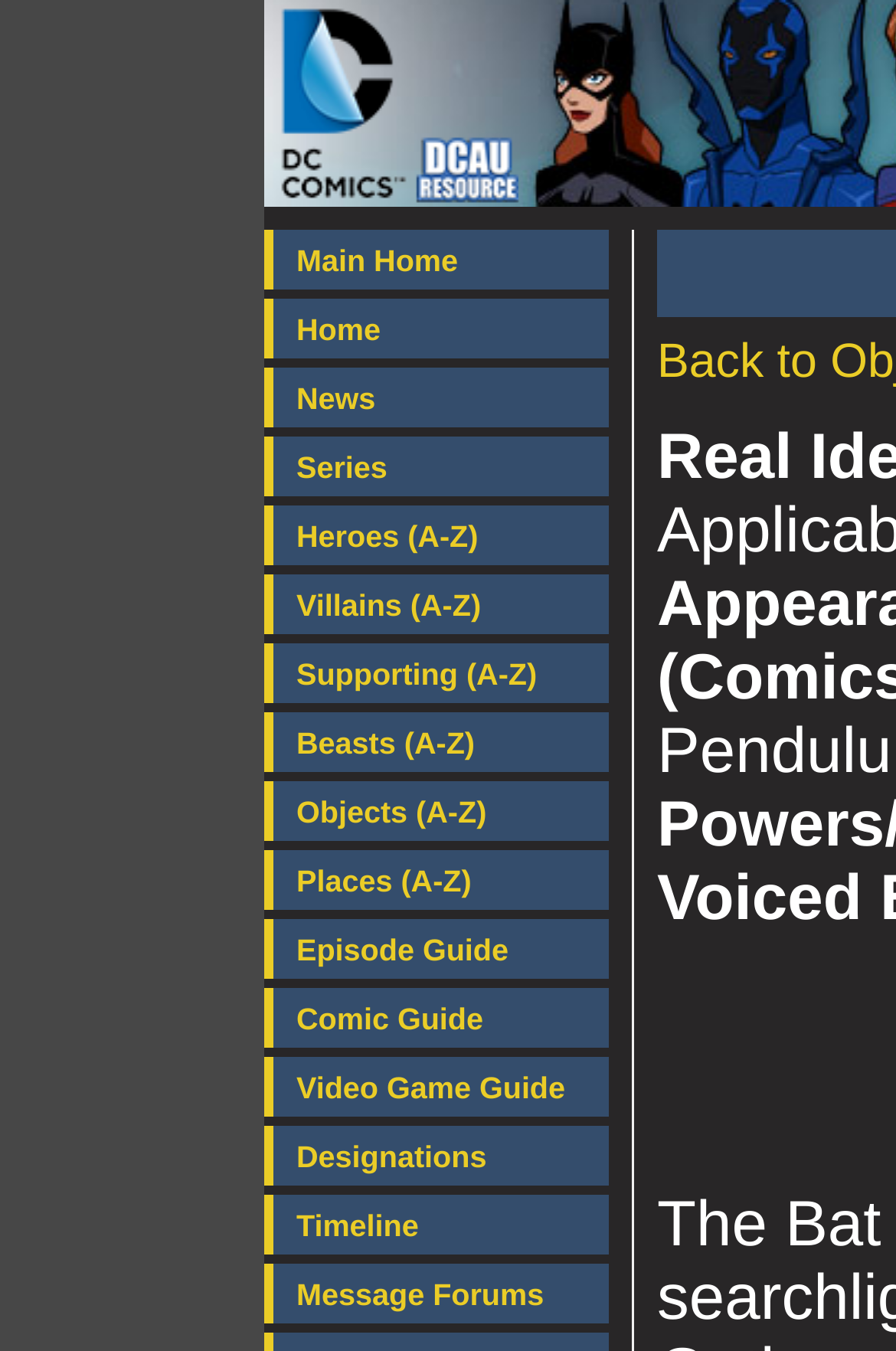From the given element description: "Home", find the bounding box for the UI element. Provide the coordinates as four float numbers between 0 and 1, in the order [left, top, right, bottom].

[0.295, 0.221, 0.679, 0.265]